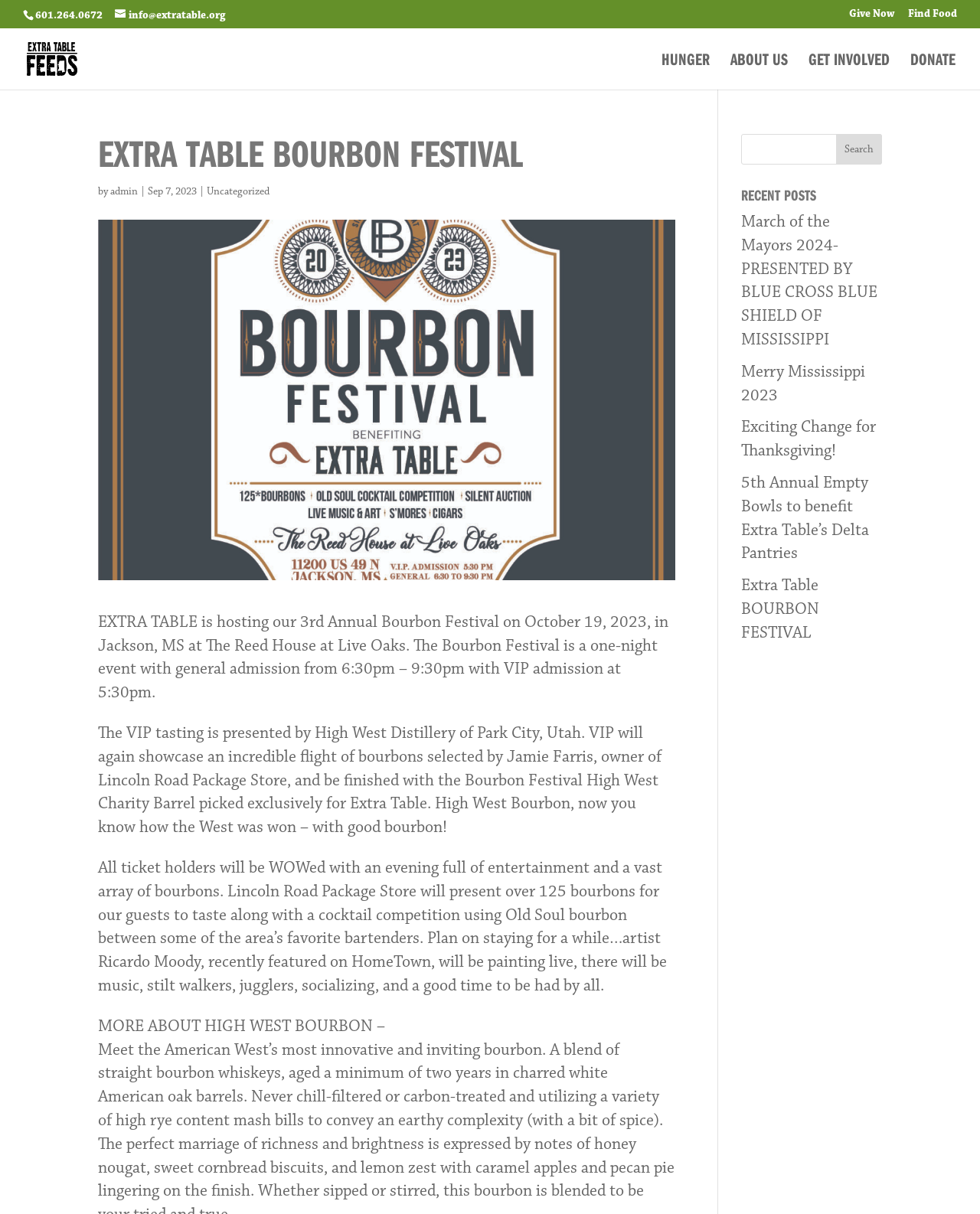How many bourbons will be presented by Lincoln Road Package Store?
By examining the image, provide a one-word or phrase answer.

over 125